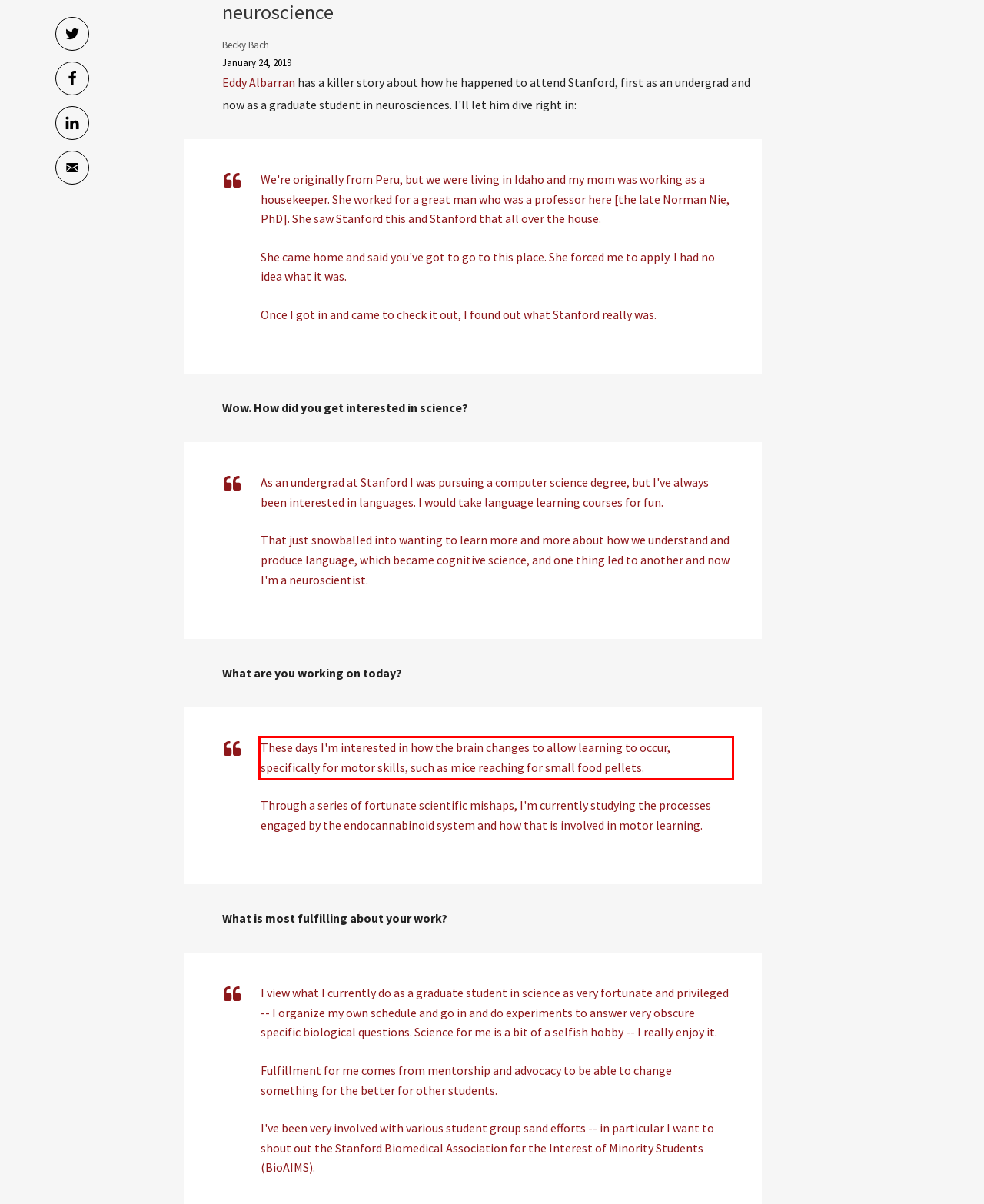Within the screenshot of a webpage, identify the red bounding box and perform OCR to capture the text content it contains.

These days I'm interested in how the brain changes to allow learning to occur, specifically for motor skills, such as mice reaching for small food pellets.